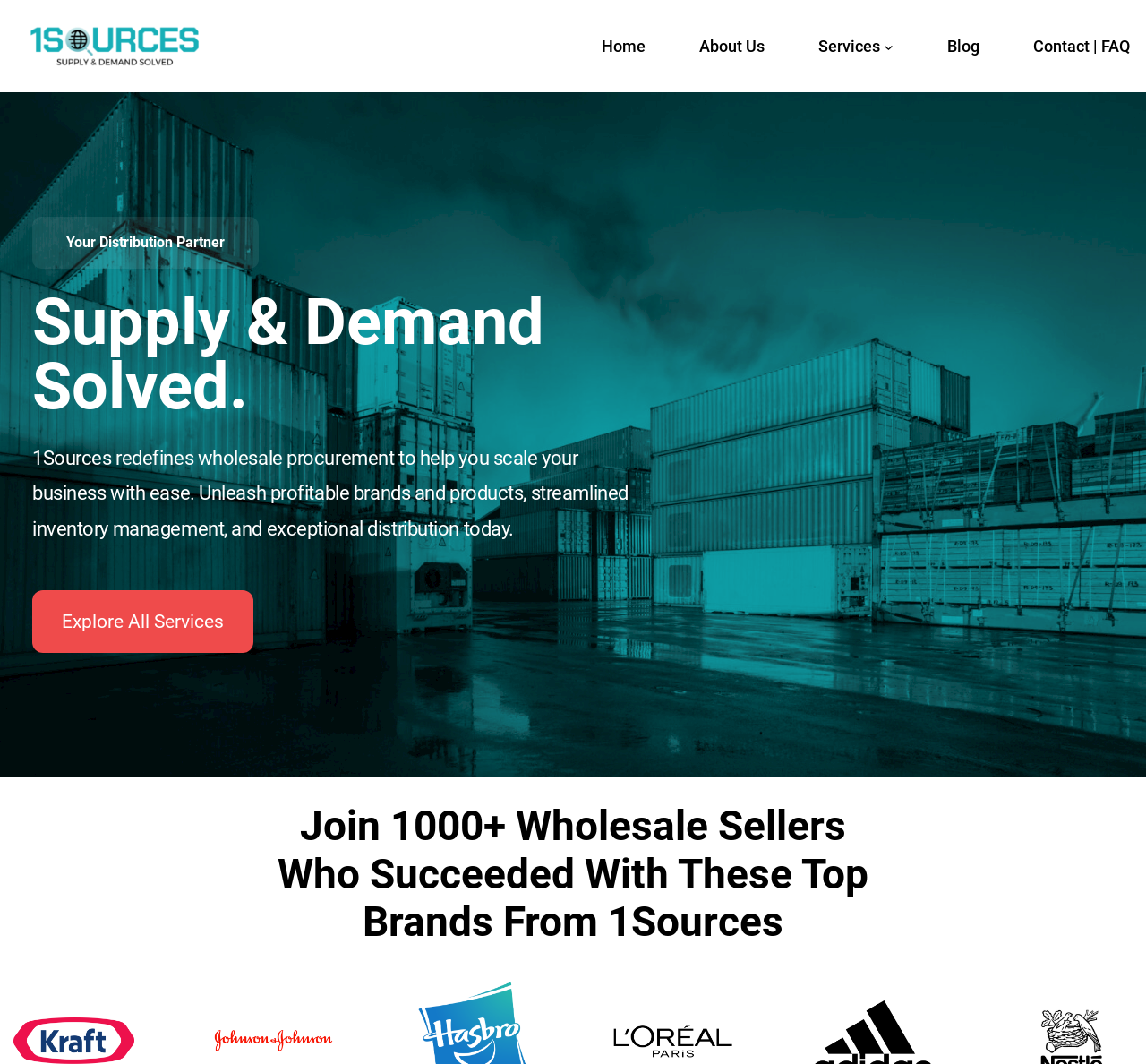Using the information from the screenshot, answer the following question thoroughly:
What is the main purpose of 1Sources?

Based on the webpage, 1Sources seems to be a platform that provides wholesale distribution solutions for e-commerce businesses. The heading 'Your Distribution Partner' and the text '1Sources redefines wholesale procurement to help you scale your business with ease' suggest that 1Sources is a partner for businesses to manage their wholesale distribution needs.